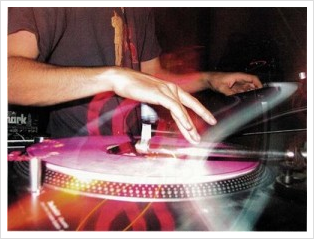Explain the details of the image you are viewing.

The image captures a DJ in action, skillfully manipulating a turntable. The DJ's hand is poised over the turntable, showcasing an energetic moment of live mixing, with vibrant motion blur enhancing the dynamic atmosphere of the scene. The turntable features a striking pink platter, set against the backdrop of a dimly lit venue, accentuated by colorful lighting that suggests an electric party vibe. This visual encapsulates the spirit of live DJ performance, where talent and technology converge to create unforgettable music experiences. The context hints at a setting suitable for music enthusiasts, likely at a club or concert event, reinforcing the allure of turntable artistry in the modern music scene.